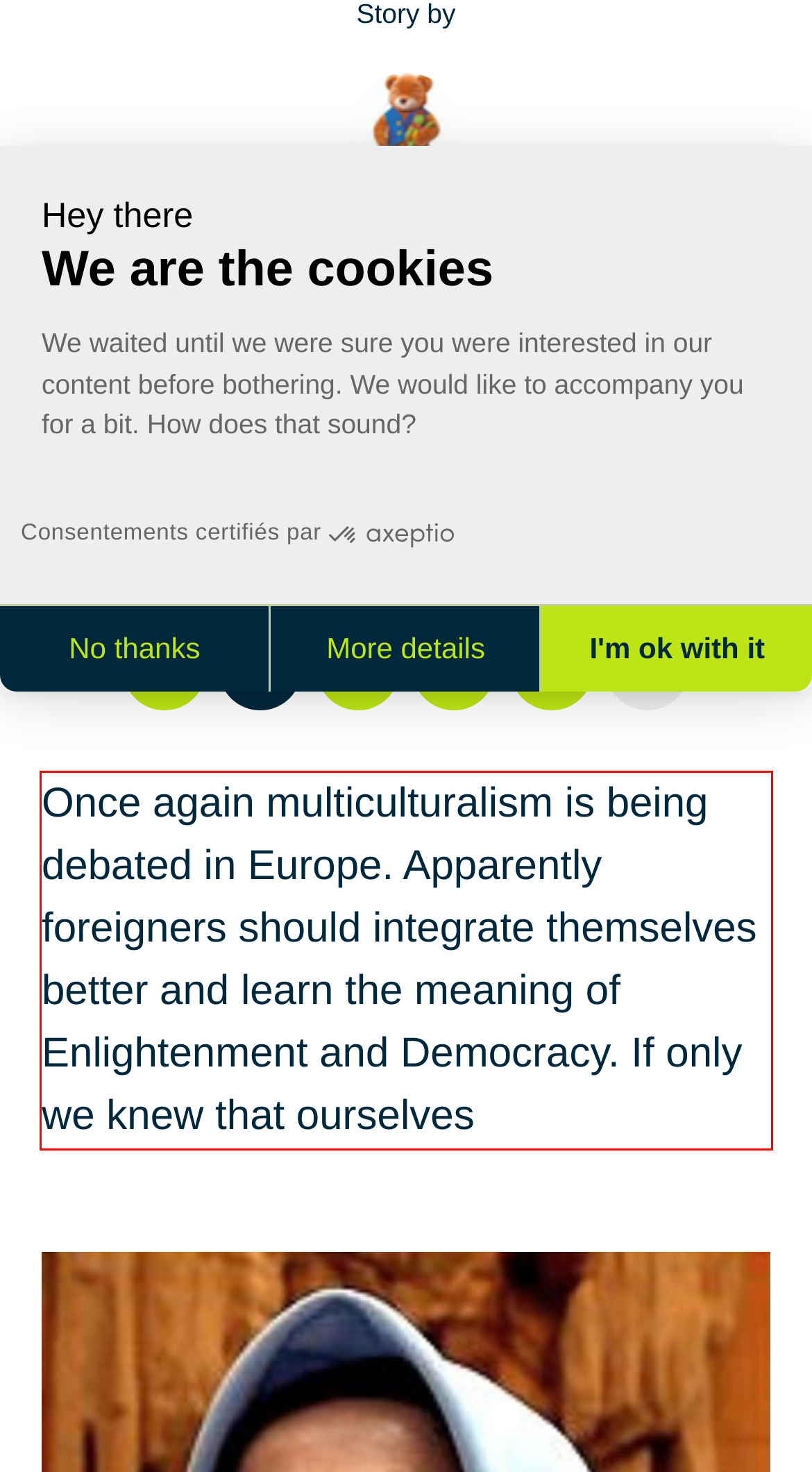You have a screenshot of a webpage with a red bounding box. Use OCR to generate the text contained within this red rectangle.

Once again multiculturalism is being debated in Europe. Apparently foreigners should integrate themselves better and learn the meaning of Enlightenment and Democracy. If only we knew that ourselves